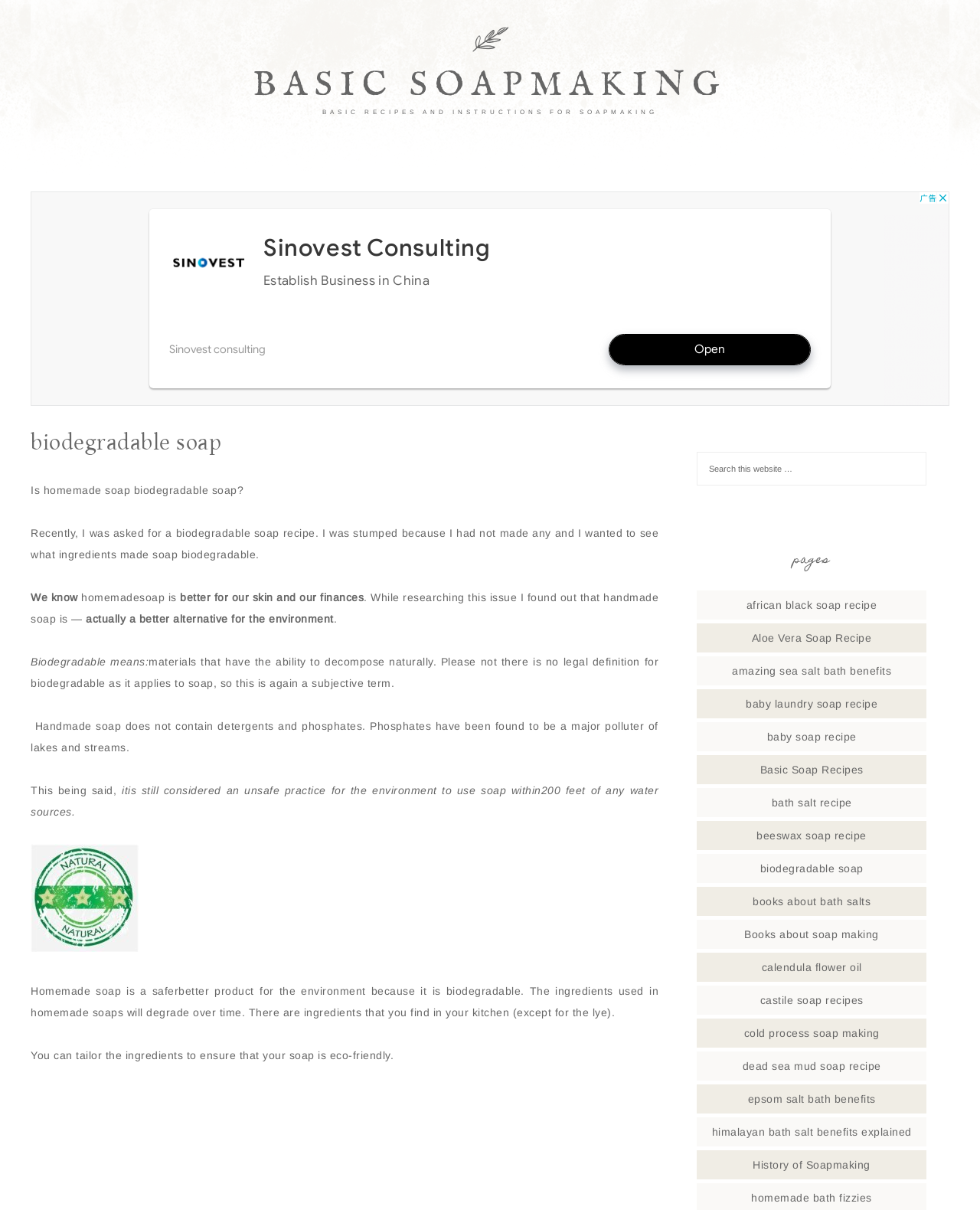Provide the bounding box coordinates of the UI element this sentence describes: "biodegradable soap".

[0.775, 0.713, 0.881, 0.723]